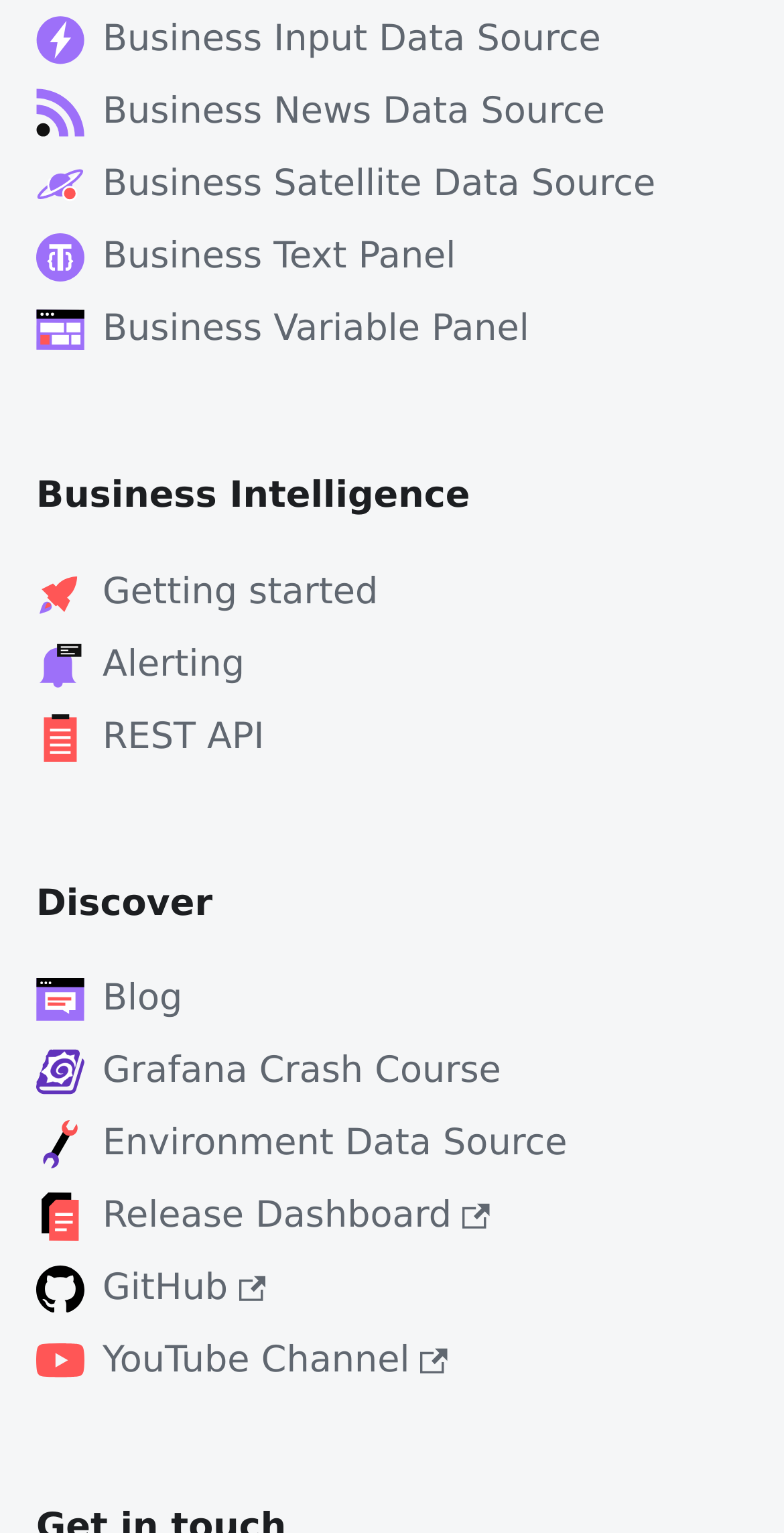Please identify the bounding box coordinates of where to click in order to follow the instruction: "Click on Business Input Data Source".

[0.046, 0.003, 0.954, 0.05]